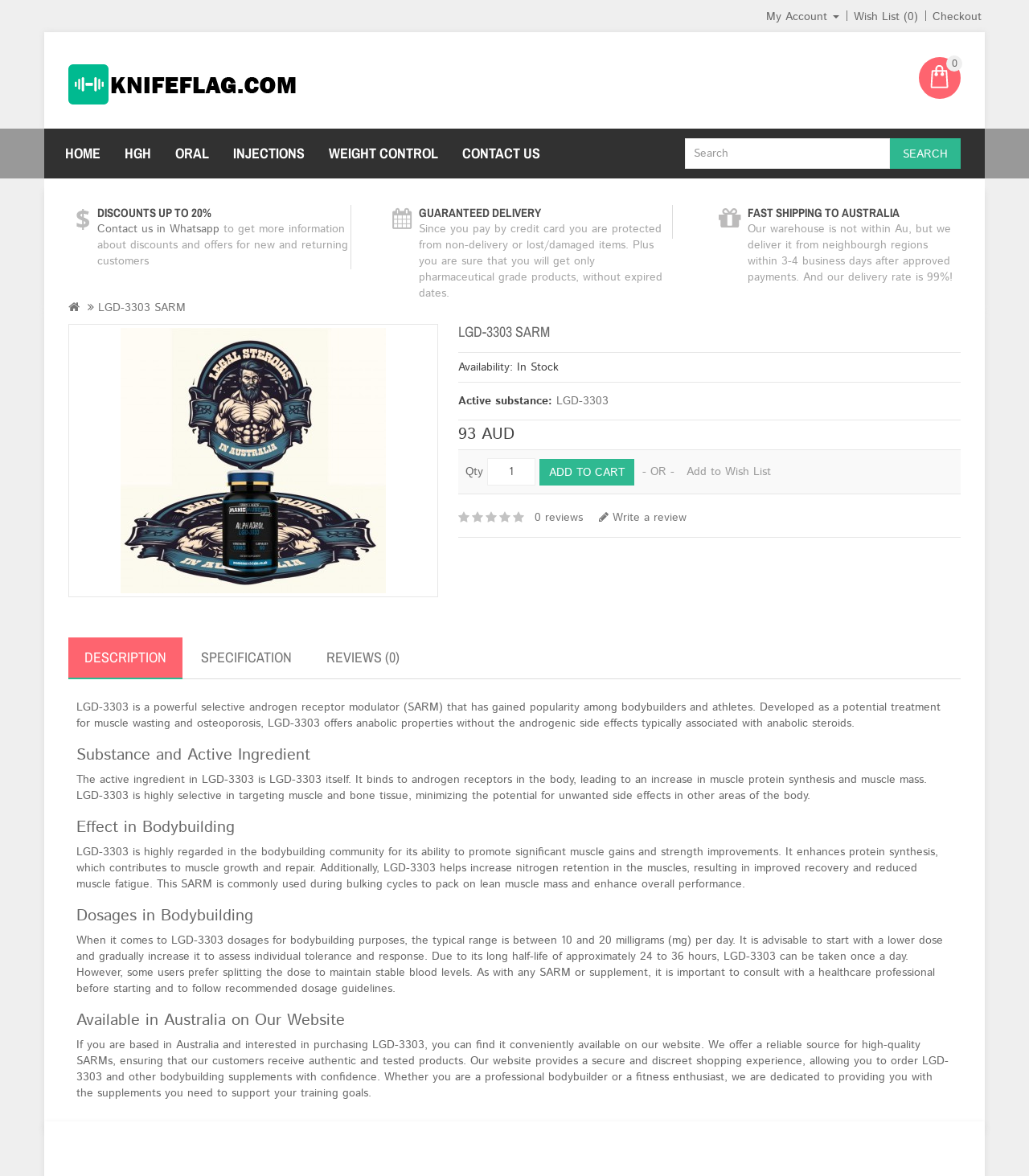Please identify the bounding box coordinates of the clickable area that will allow you to execute the instruction: "Add LGD-3303 SARM to cart".

[0.524, 0.39, 0.617, 0.413]